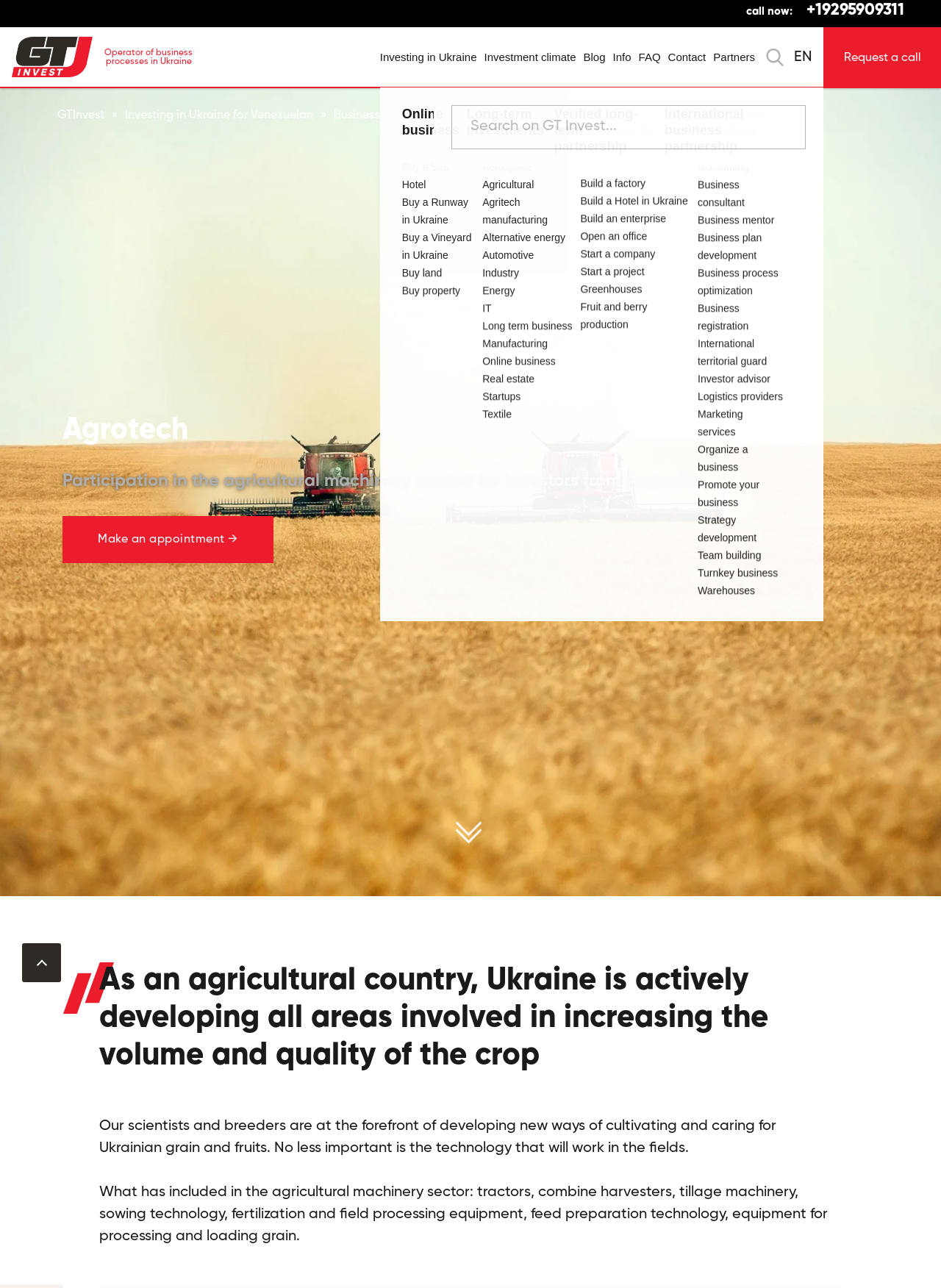Locate the bounding box coordinates of the clickable area needed to fulfill the instruction: "Click the 'Make an appointment →' link".

[0.066, 0.401, 0.29, 0.437]